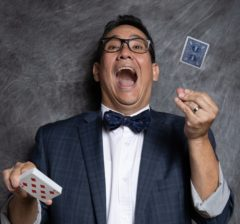What is the background color of the image?
Please answer using one word or phrase, based on the screenshot.

Gray